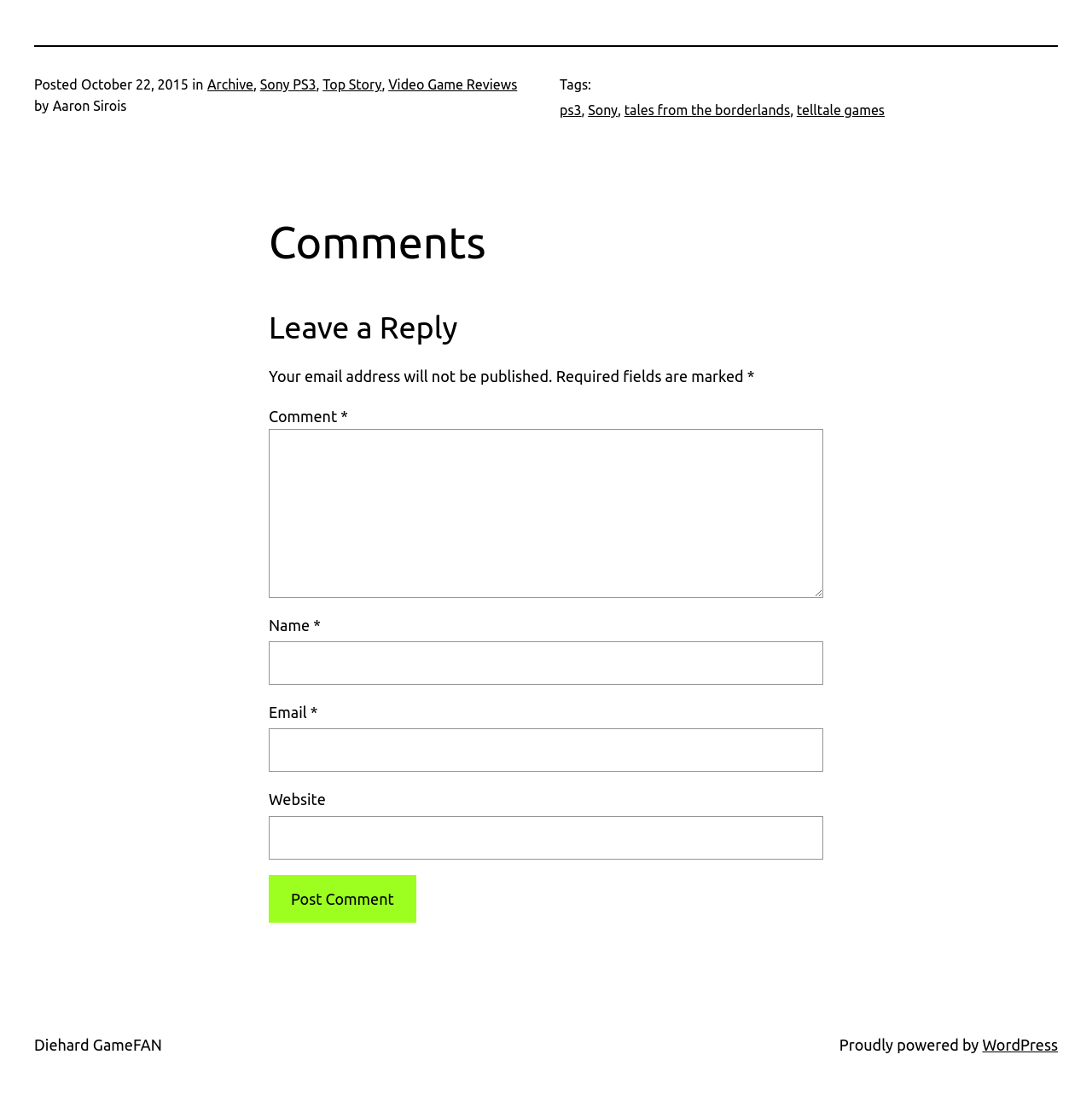Identify the bounding box coordinates for the UI element described as: "tales from the borderlands".

[0.572, 0.093, 0.724, 0.107]